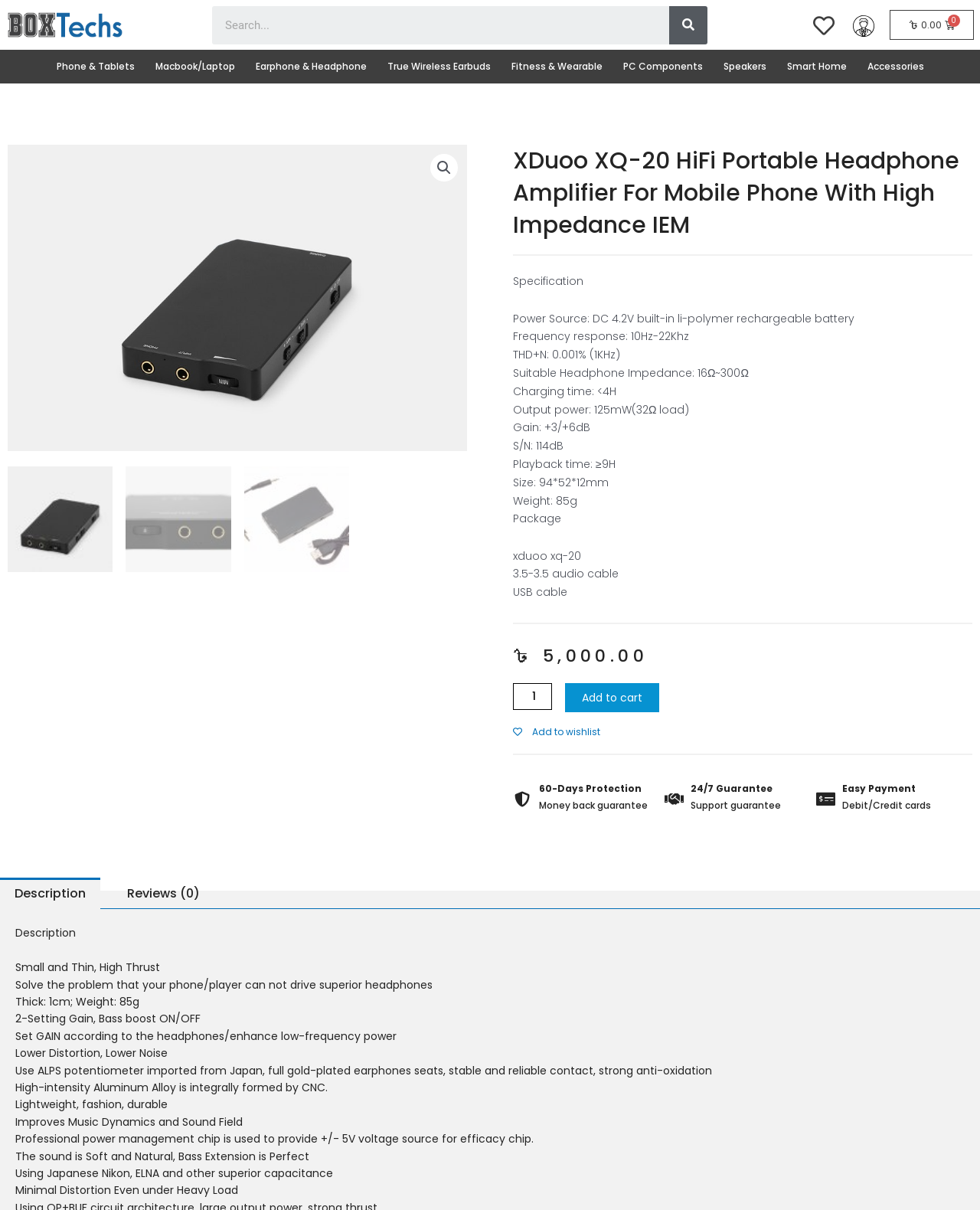Please find the bounding box coordinates for the clickable element needed to perform this instruction: "View product description".

[0.0, 0.725, 0.103, 0.752]